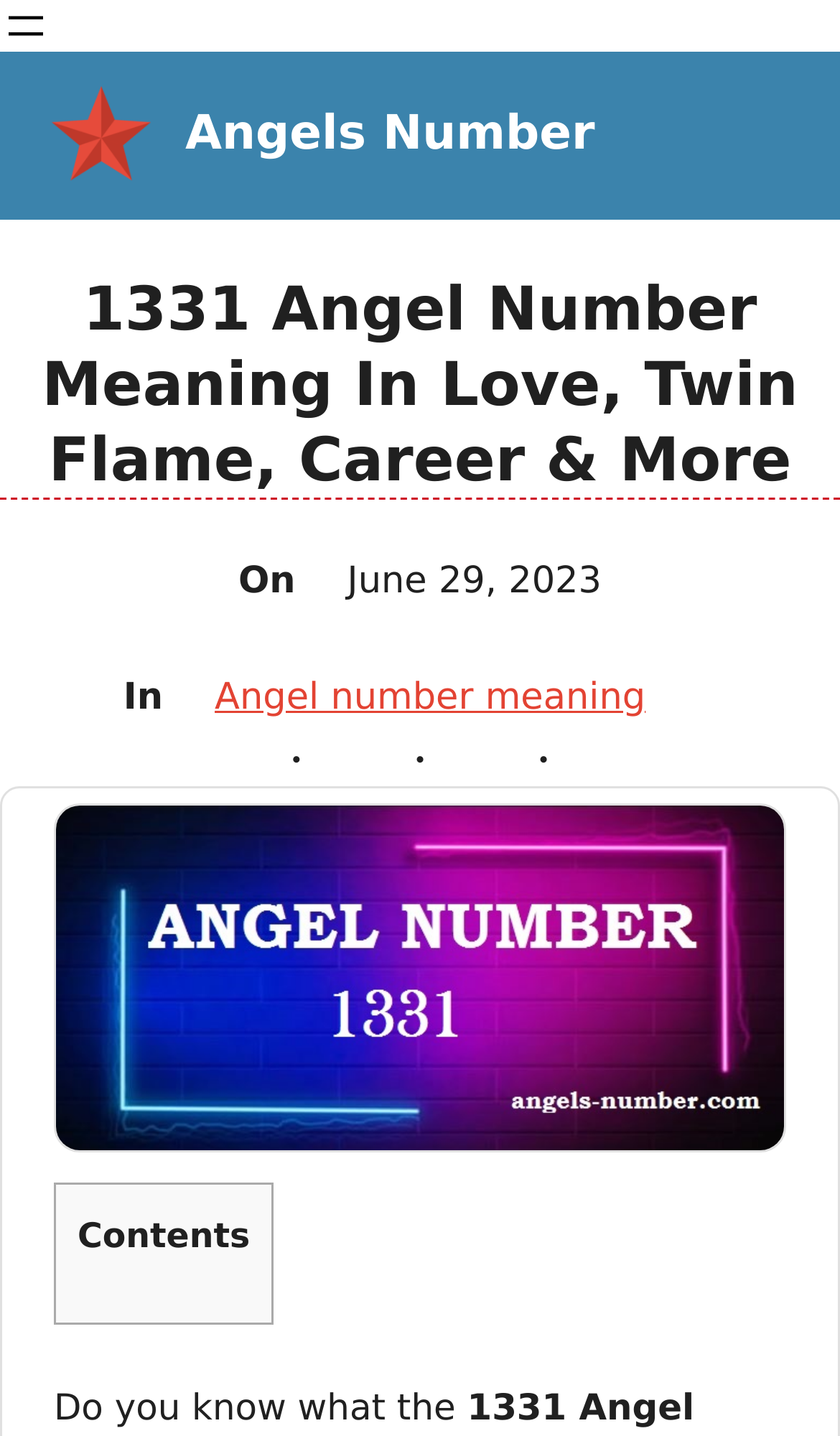Given the element description "Angel number meaning", identify the bounding box of the corresponding UI element.

[0.256, 0.471, 0.769, 0.501]